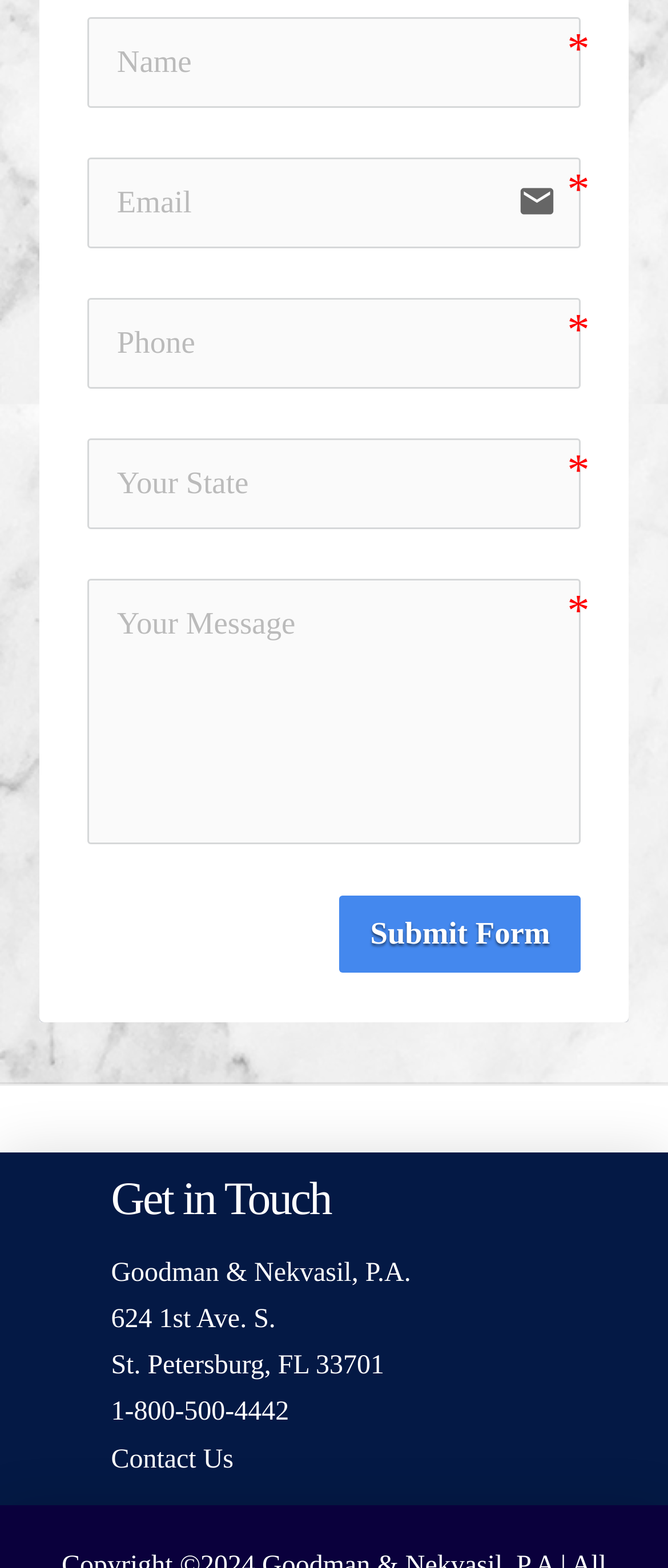Predict the bounding box of the UI element based on this description: "admin".

None